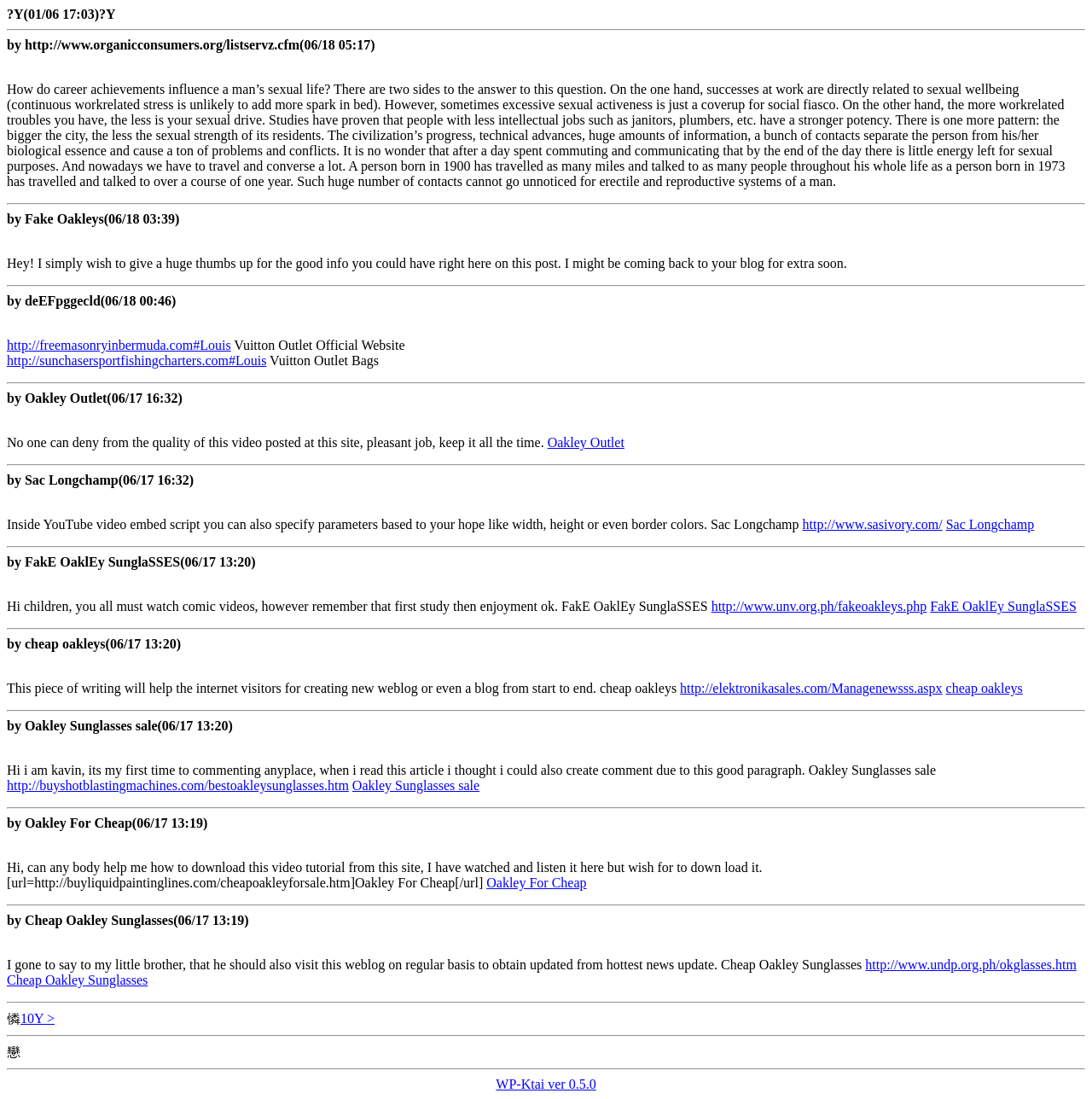Produce an elaborate caption capturing the essence of the webpage.

This webpage appears to be a blog or forum with multiple comments and posts. At the top, there is a title or header that reads "Σ???Σ?λ Ktai edition". Below this, there is a horizontal separator line.

The main content of the page is divided into several sections, each containing a post or comment. These sections are separated by horizontal separator lines. Each post or comment includes the author's name, the date and time of posting, and the content of the post.

The first post discusses the relationship between career achievements and a man's sexual life, citing studies and providing examples. This post is followed by several comments, each with a similar structure of author, date, and content. The comments are from various users, including Fake Oakleys, deEFpggecld, and Oakley Outlet, among others.

Throughout the page, there are links to external websites, such as freemasonryinbermuda.com and sunchasersportfishingcharters.com. There are also links to specific products or brands, like Vuitton Outlet Bags and Oakley Sunglasses sale.

The page also includes some Greek characters, such as "憐" and "戀", which may be part of the website's design or navigation. At the very bottom of the page, there is a link to "WP-Ktai ver 0.5.0", which may be a reference to the website's software or platform.

Overall, the webpage appears to be a discussion forum or blog with multiple posts and comments on various topics, including relationships, career achievements, and product promotions.